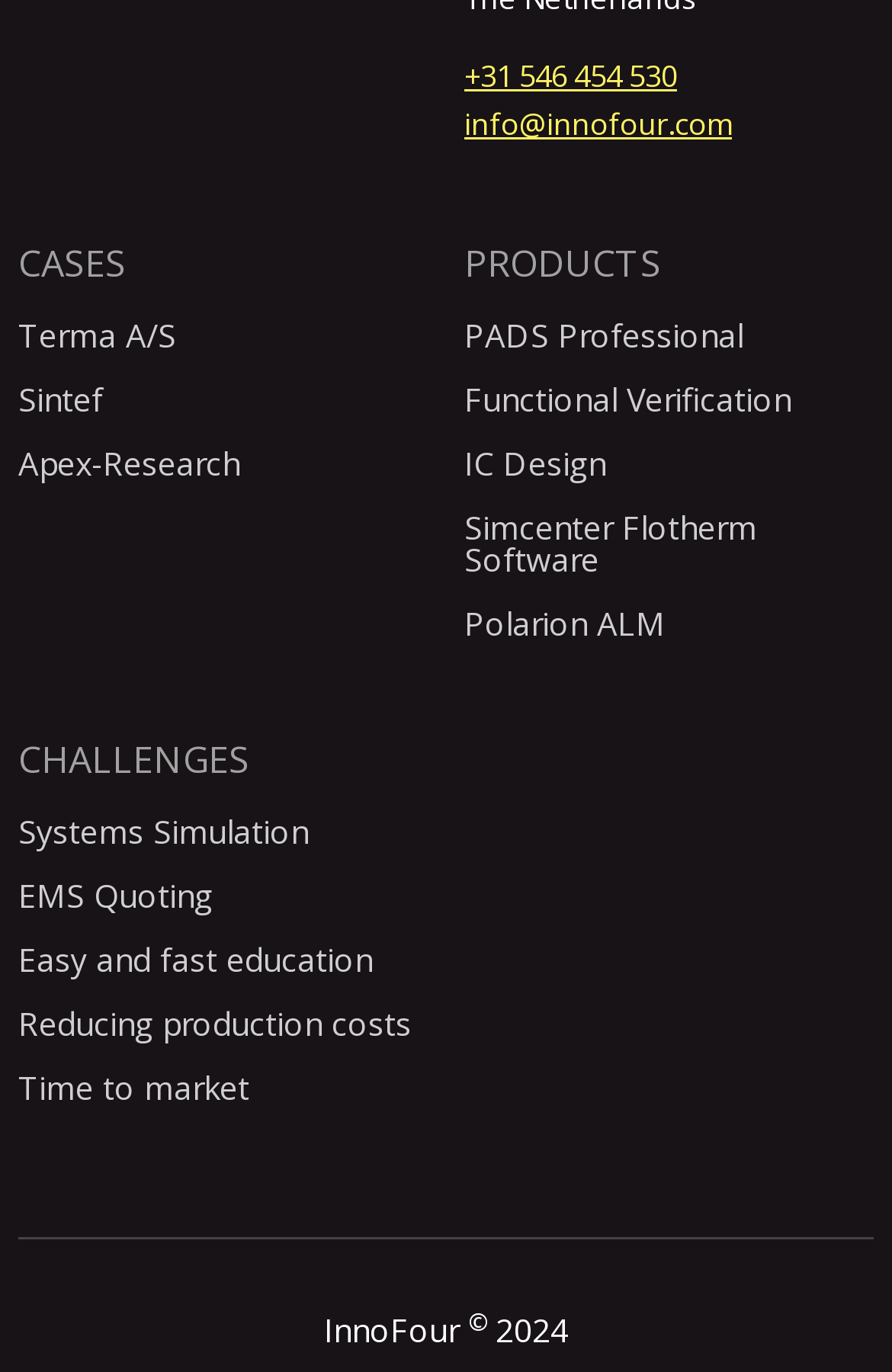Using the format (top-left x, top-left y, bottom-right x, bottom-right y), provide the bounding box coordinates for the described UI element. All values should be floating point numbers between 0 and 1: Reducing production costs

[0.021, 0.731, 0.462, 0.762]